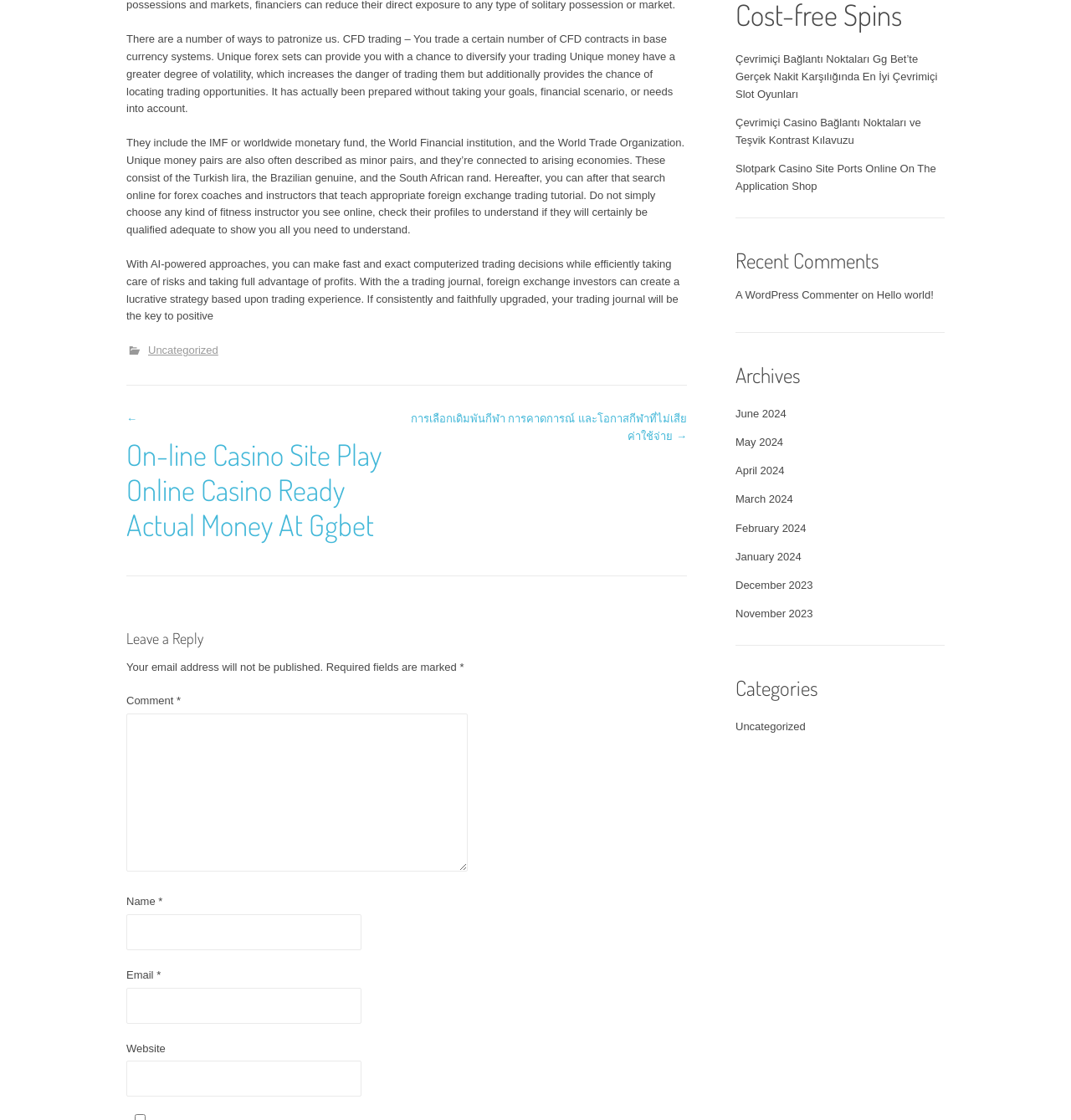What is the category of the post?
Use the image to give a comprehensive and detailed response to the question.

The category of the post is mentioned as 'Uncategorized' in the link at the top of the page.